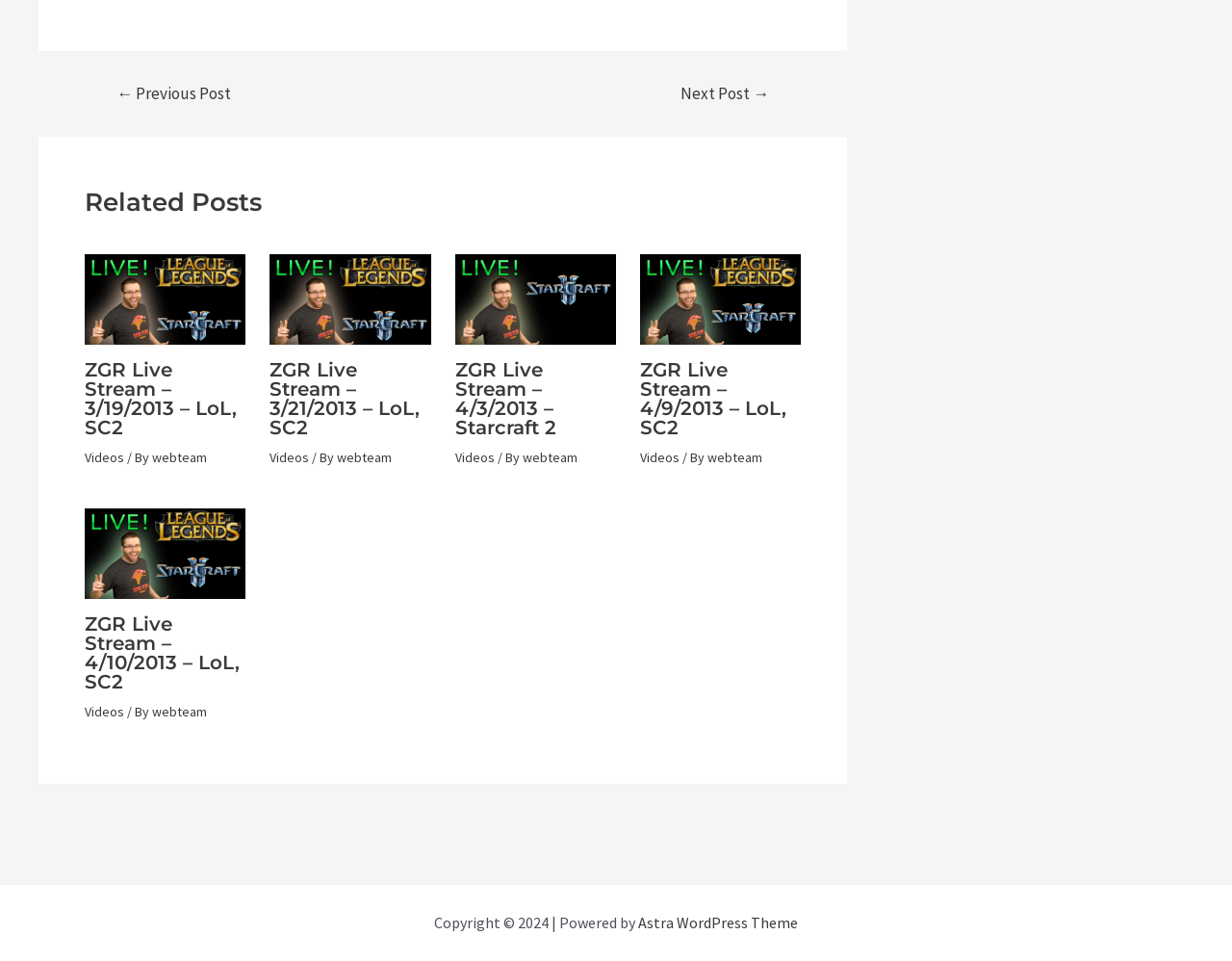What is the category of the second related post? Examine the screenshot and reply using just one word or a brief phrase.

Videos